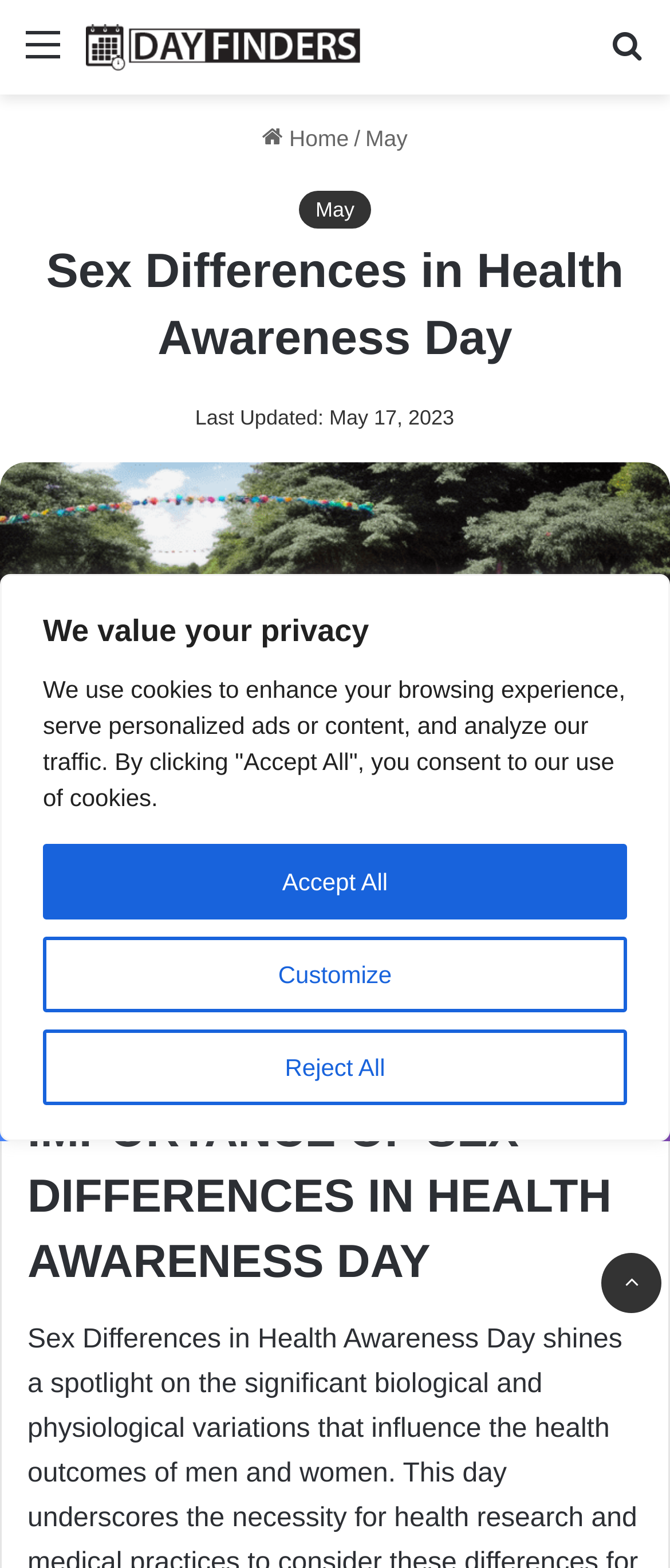Describe every aspect of the webpage comprehensively.

The webpage is dedicated to Sex Differences in Health Awareness Day, emphasizing the need for tailored healthcare. At the top, there is a primary navigation menu that spans the entire width of the page, containing links to "Menu", "Day Finders", and "Search for". Below the navigation menu, there is a section with three buttons: "Customize", "Reject All", and "Accept All", which are related to cookie settings. 

To the right of the cookie settings section, there is a link to "Home" followed by a slash and another link to "May". Below this, there is a prominent heading that reads "Sex Differences in Health Awareness Day". 

On the left side of the page, there is a large figure that occupies most of the page's height, containing an image related to Sex Differences in Health Awareness Day. Above the image, there is a heading that reads "UNDERSTANDING THE IMPORTANCE OF SEX DIFFERENCES IN HEALTH AWARENESS DAY". 

At the bottom of the page, there are social media links to Facebook, Twitter, WhatsApp, Telegram, and Viber, aligned horizontally. Additionally, there is a "Back to top" button located at the bottom right corner of the page.